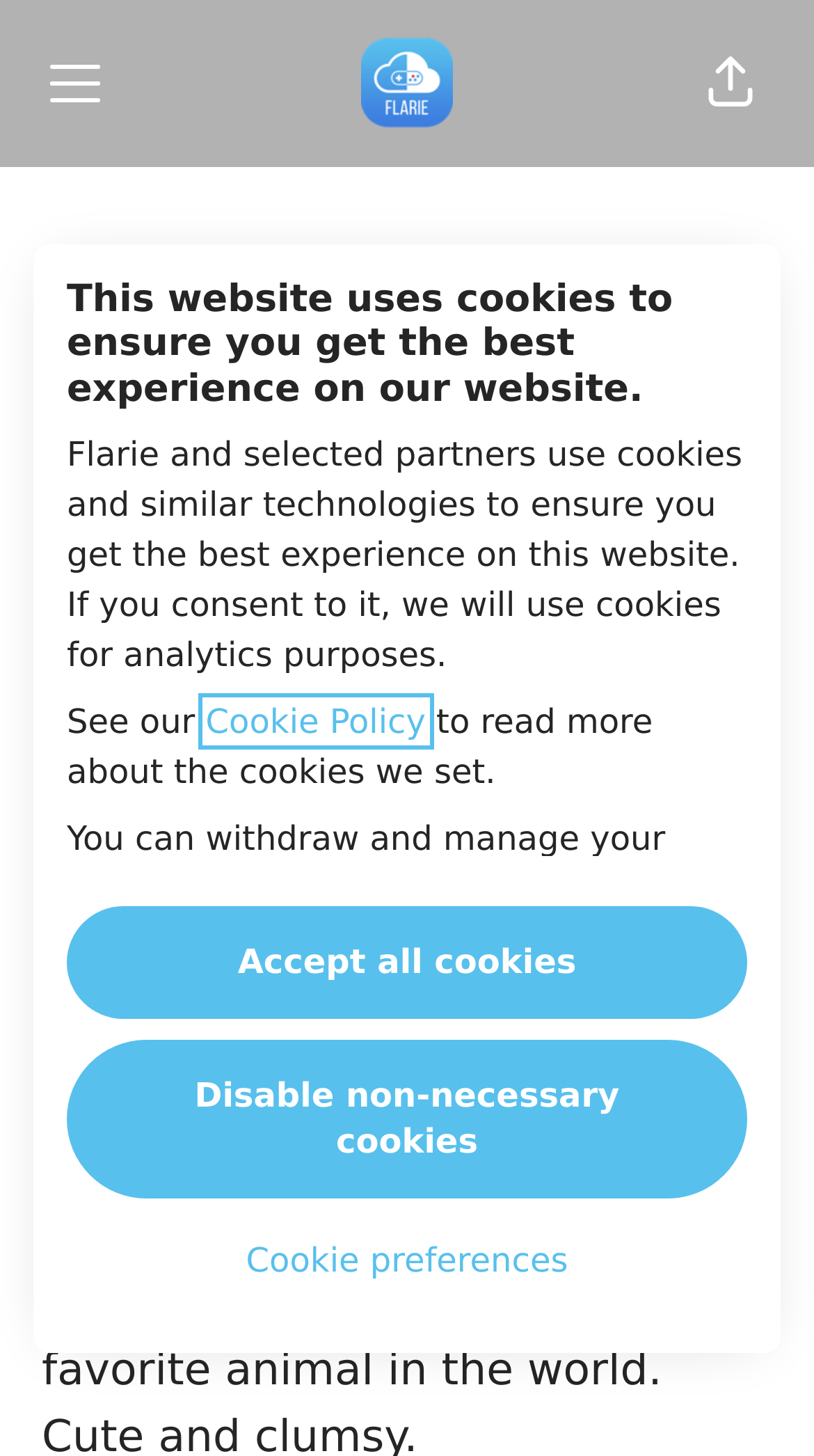What is the question being asked in the static text at the bottom of the page?
Using the image as a reference, give a one-word or short phrase answer.

If you were an animal, what would you be?